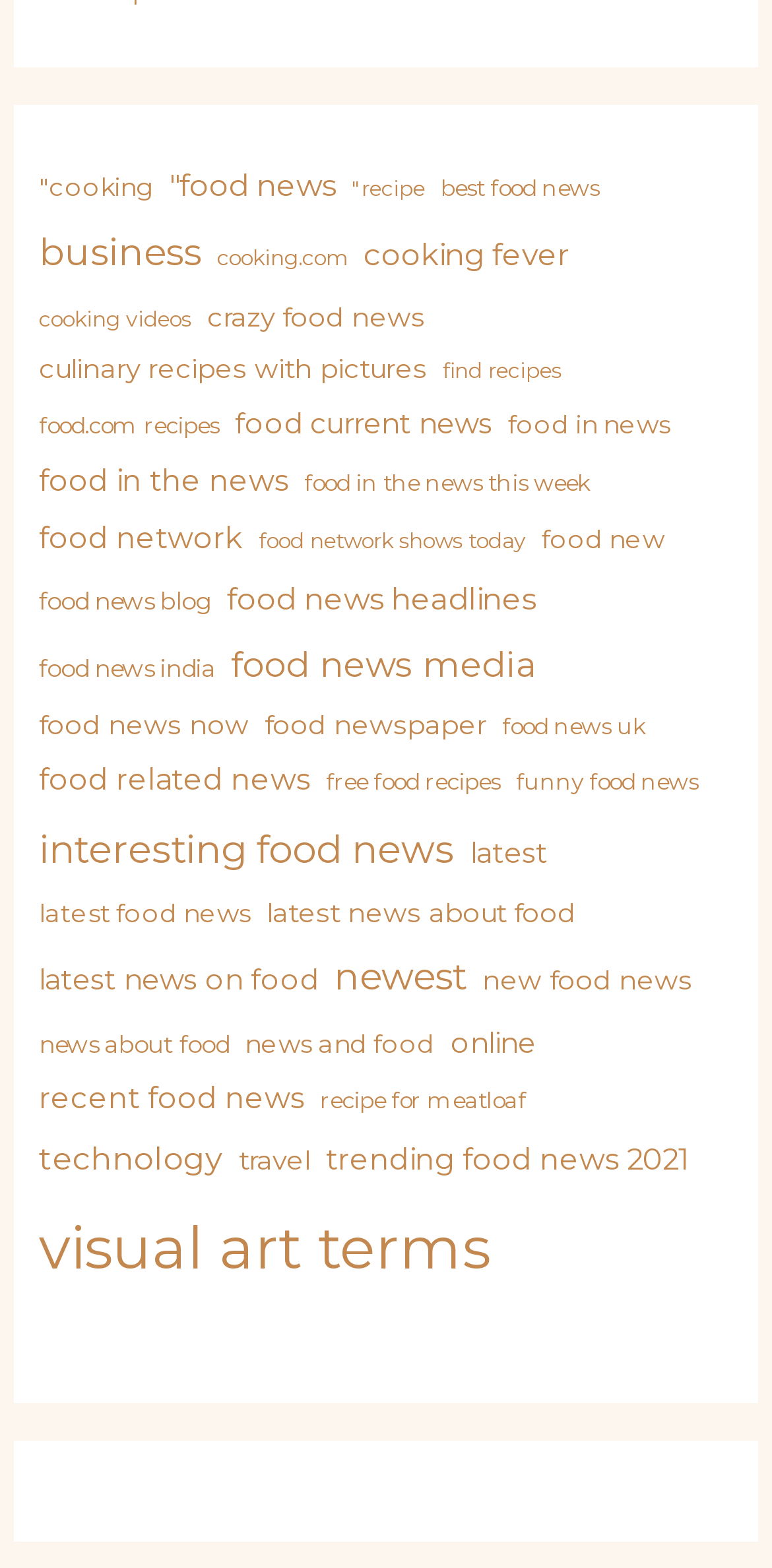Highlight the bounding box coordinates of the region I should click on to meet the following instruction: "Contact Casey Westbrook via email".

None